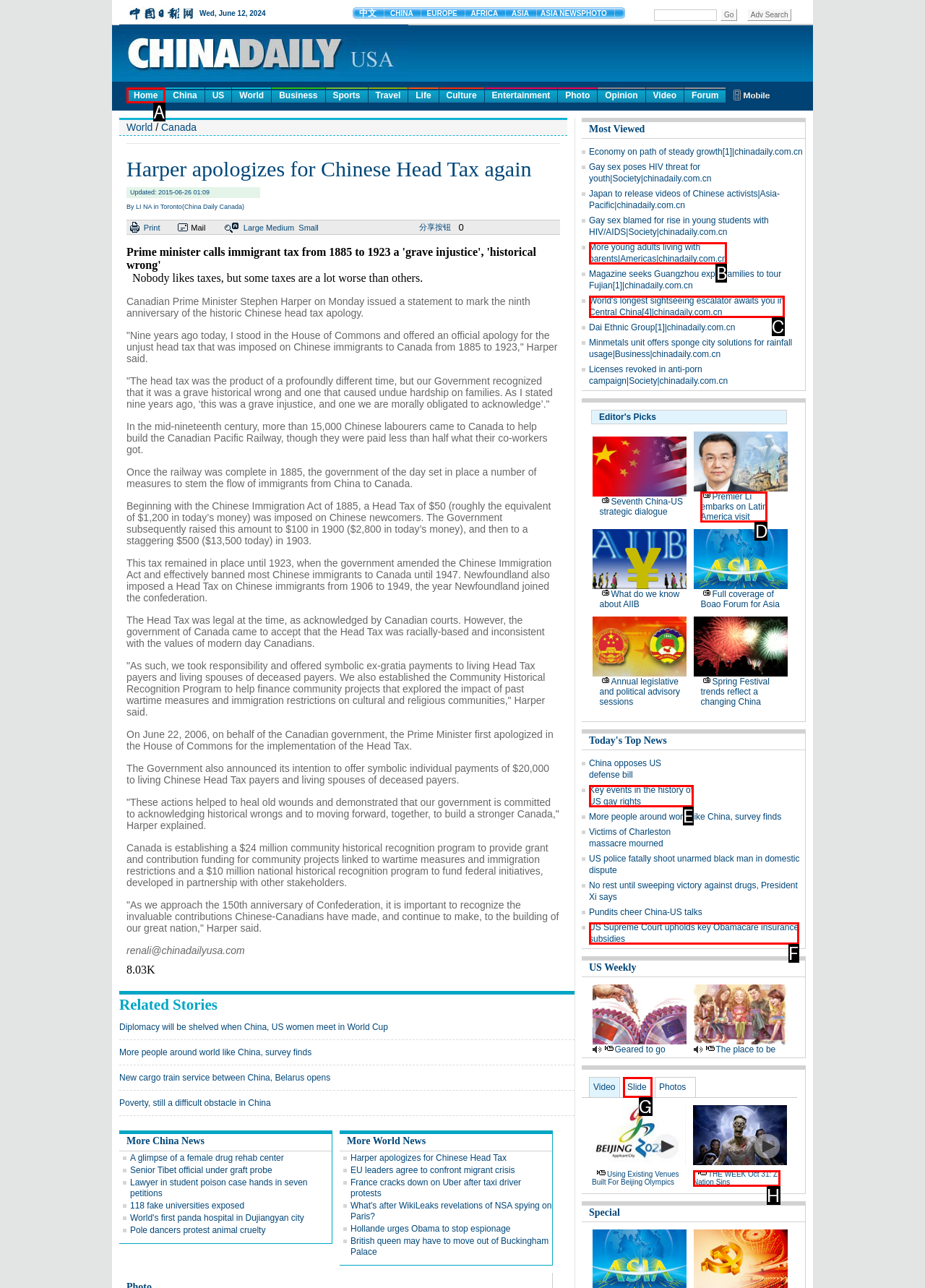Identify the option that corresponds to: Home
Respond with the corresponding letter from the choices provided.

A